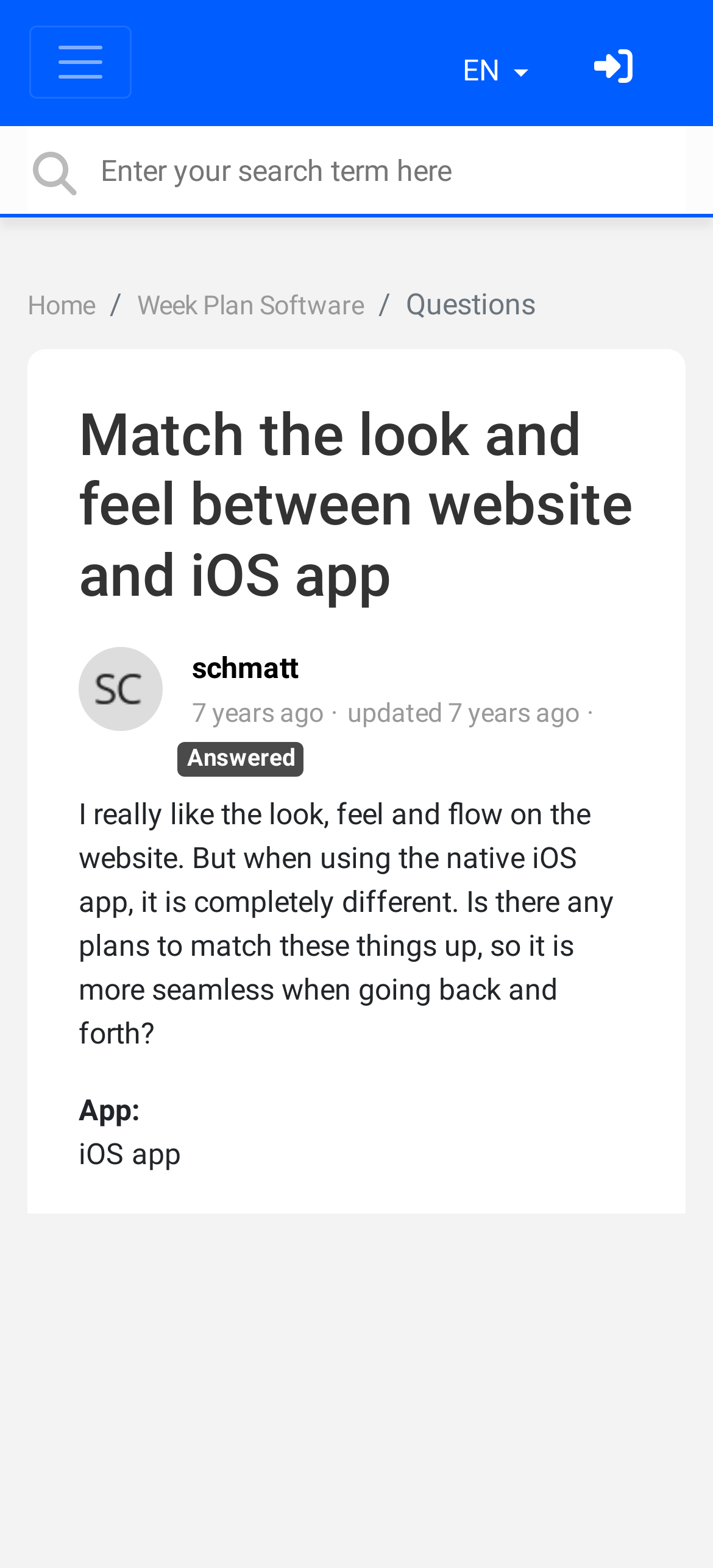Provide the bounding box coordinates of the HTML element described by the text: "Thermal Processing".

None